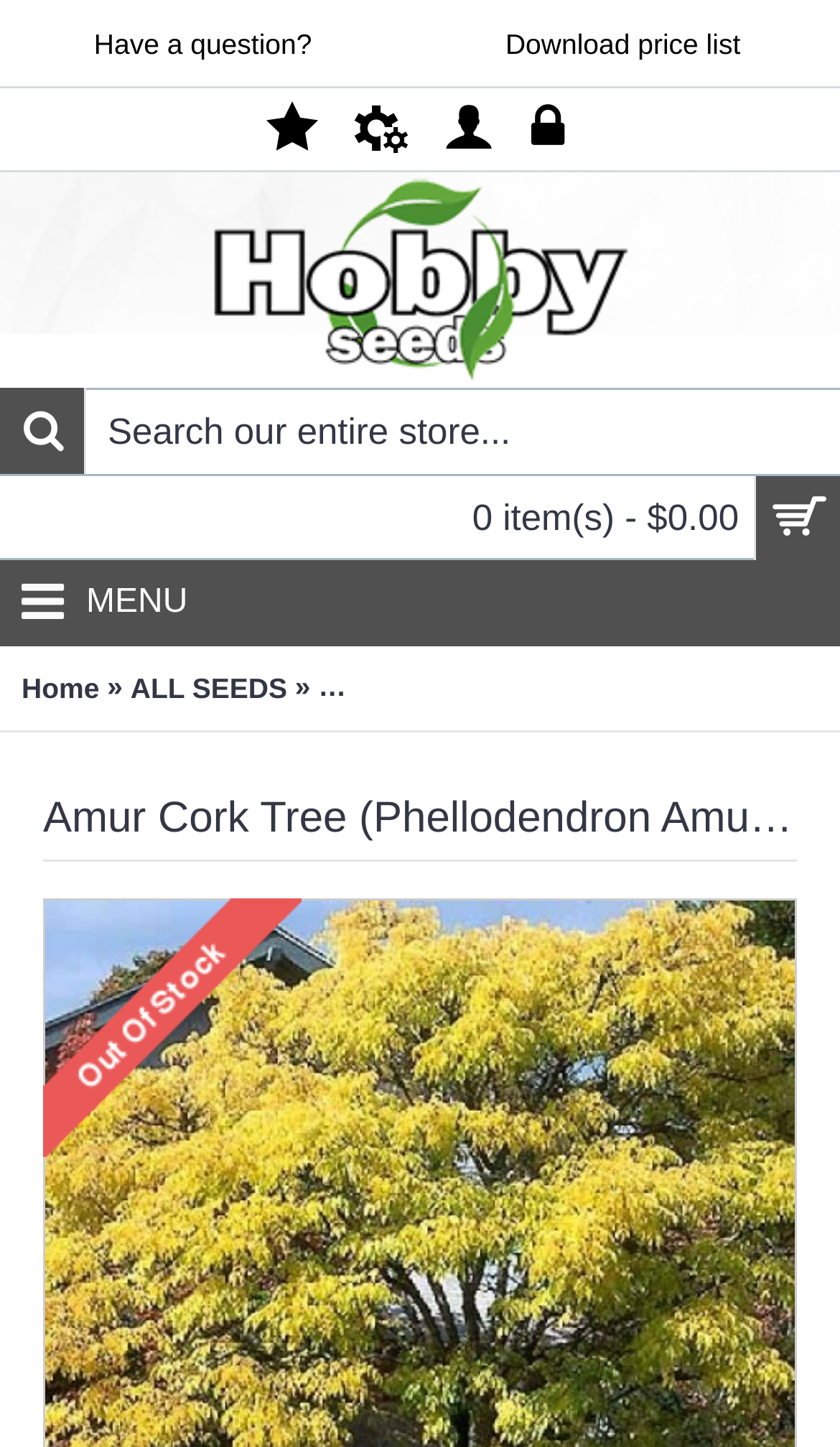Respond with a single word or phrase:
What is the current page about?

Amur Cork Tree seeds